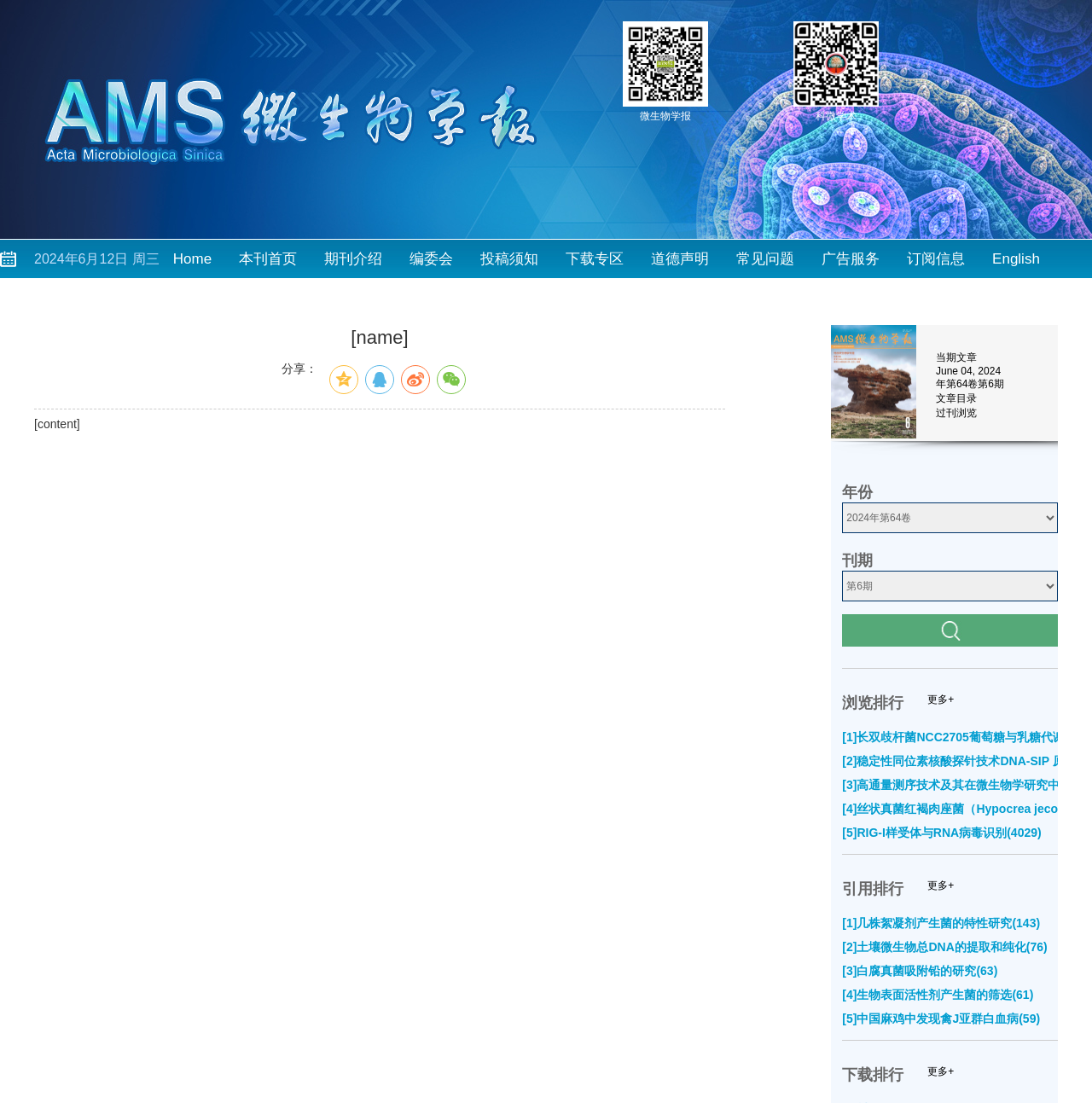Kindly determine the bounding box coordinates of the area that needs to be clicked to fulfill this instruction: "go to home page".

None